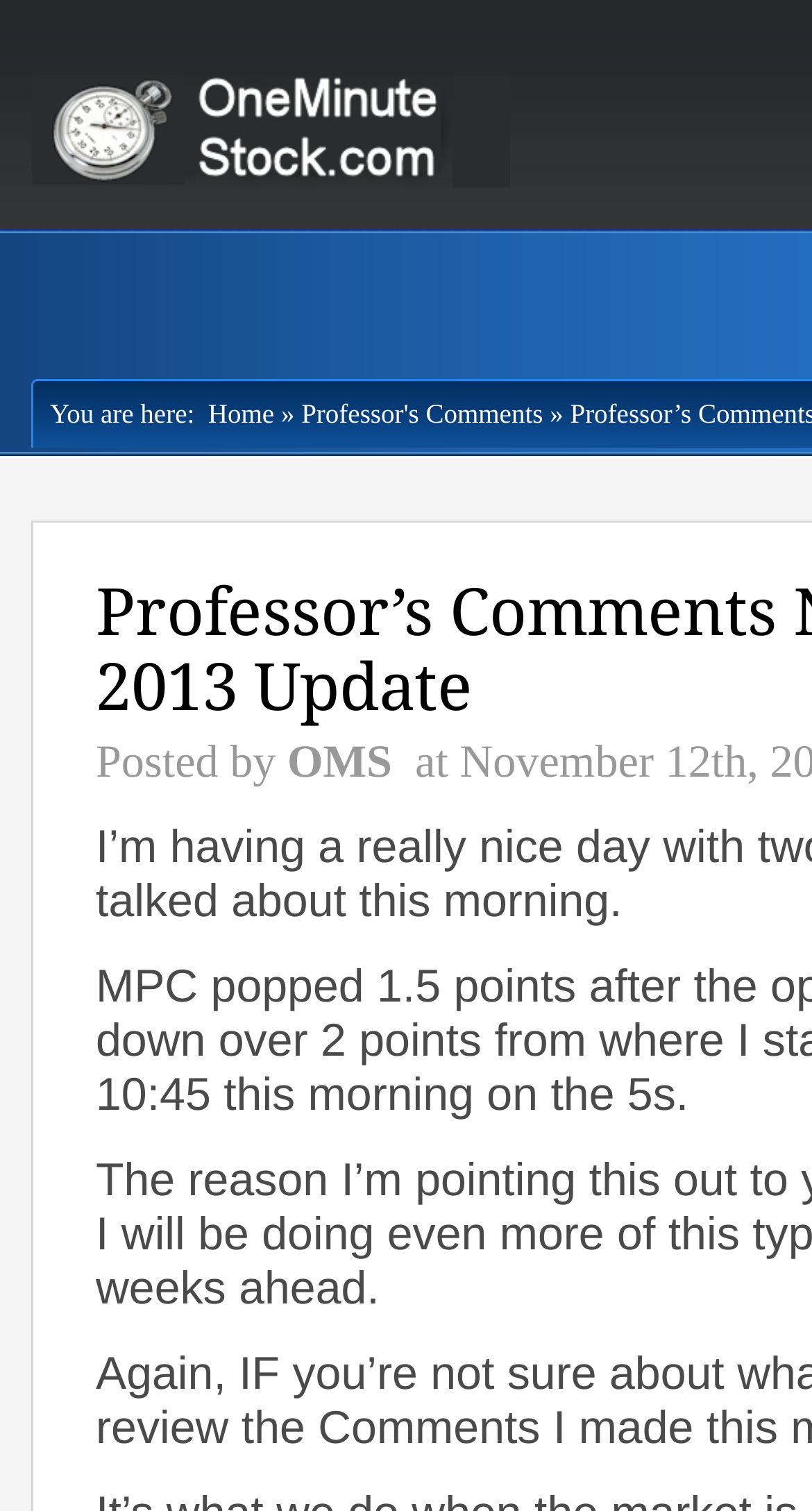Provide your answer in a single word or phrase: 
Is there a home page on this website?

Yes